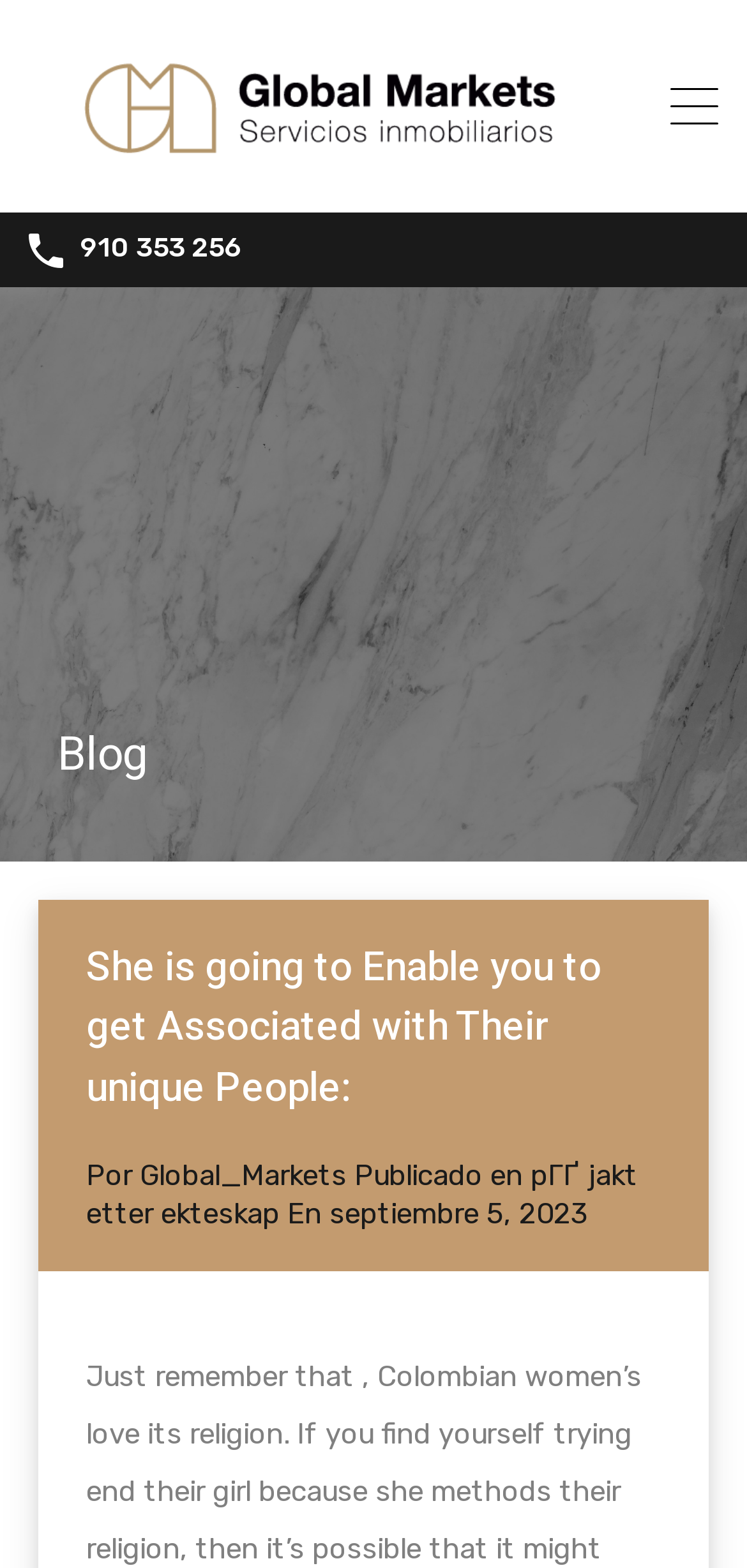Give a concise answer using one word or a phrase to the following question:
What language is the blog post written in?

Spanish